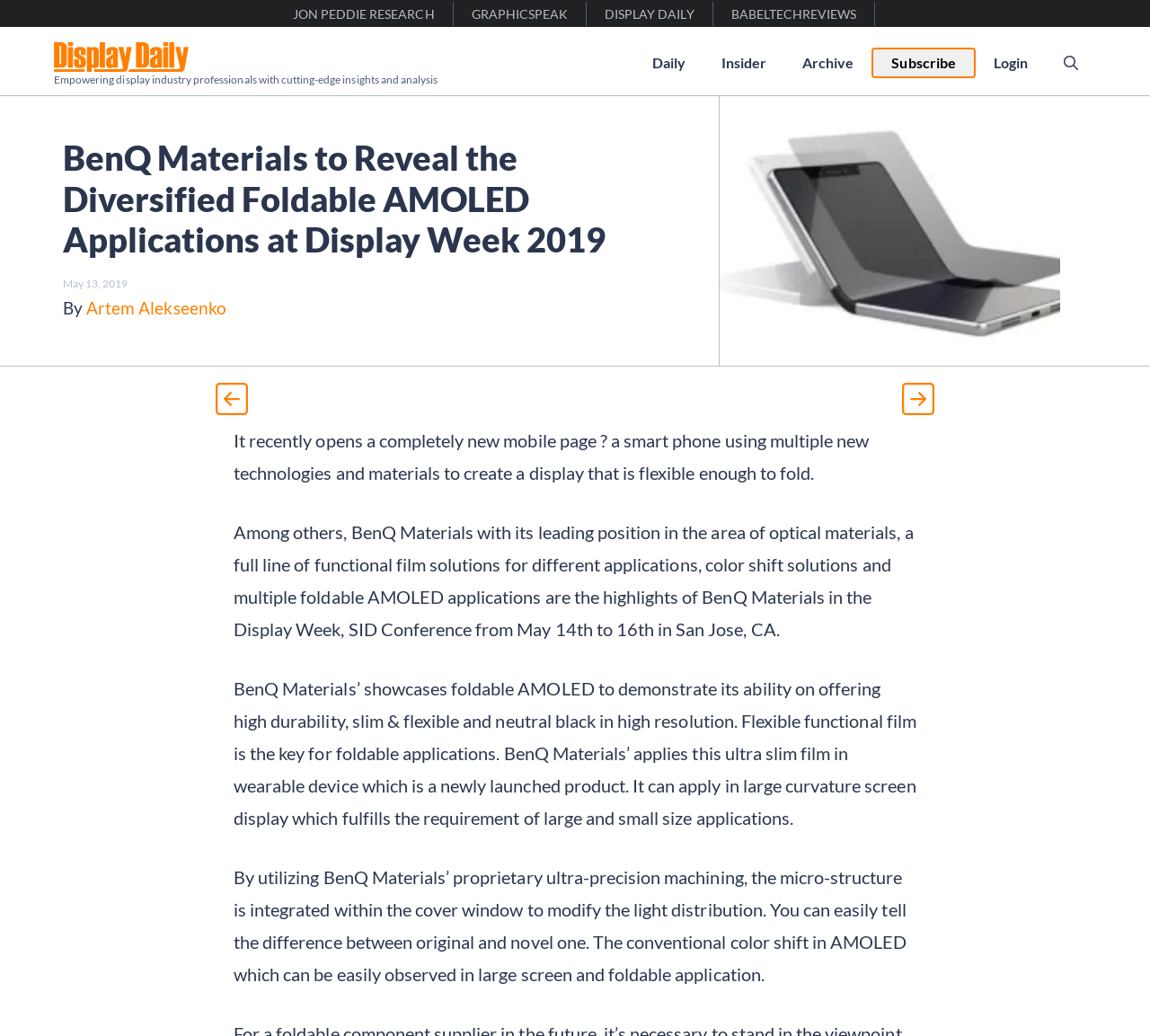Please find and provide the title of the webpage.

BenQ Materials to Reveal the Diversified Foldable AMOLED Applications at Display Week 2019